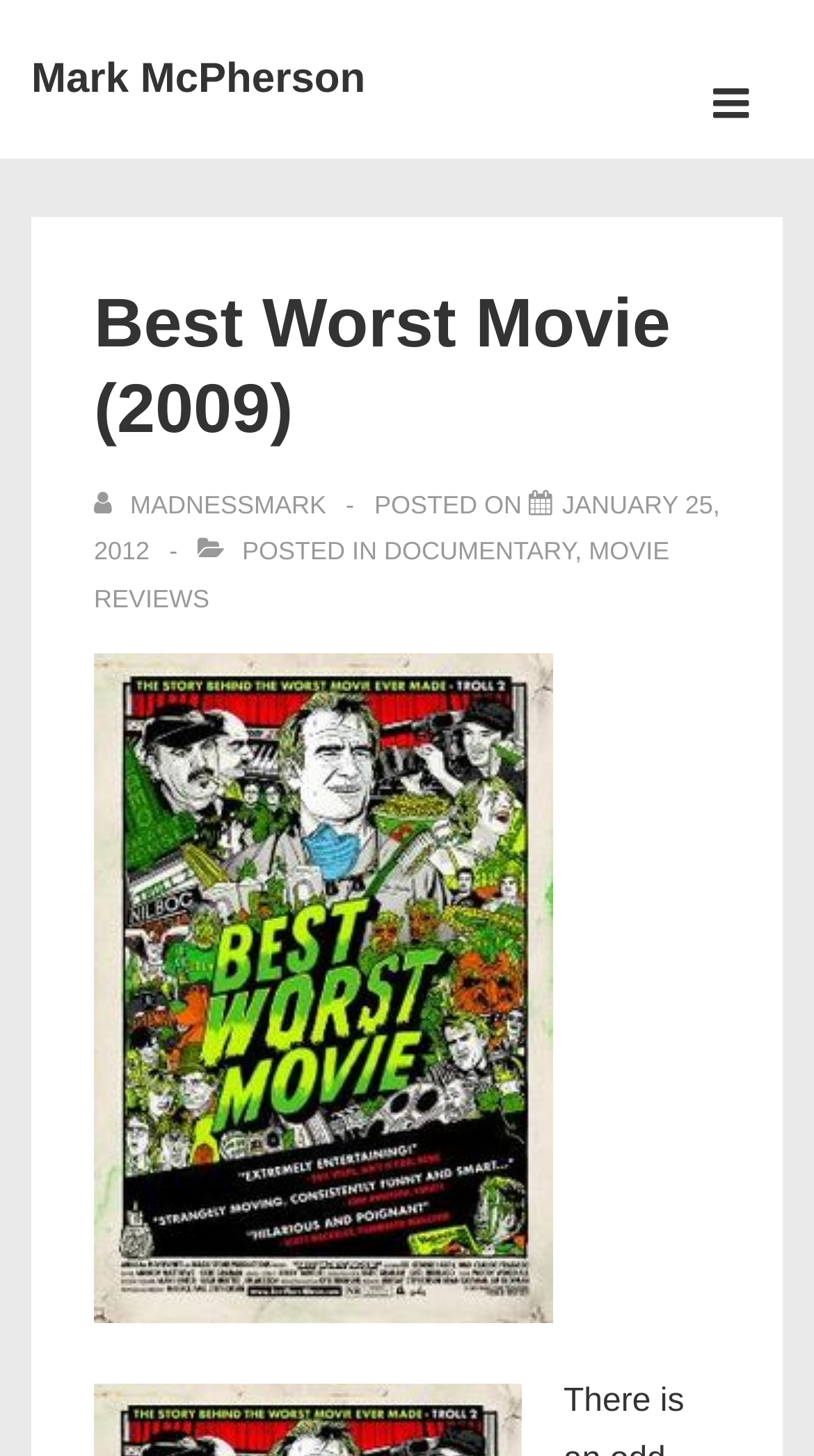Look at the image and write a detailed answer to the question: 
What is the category of the post?

The answer can be found by looking at the links under the 'POSTED IN' text, which indicate the categories of the post. The categories are DOCUMENTARY and MOVIE REVIEWS.